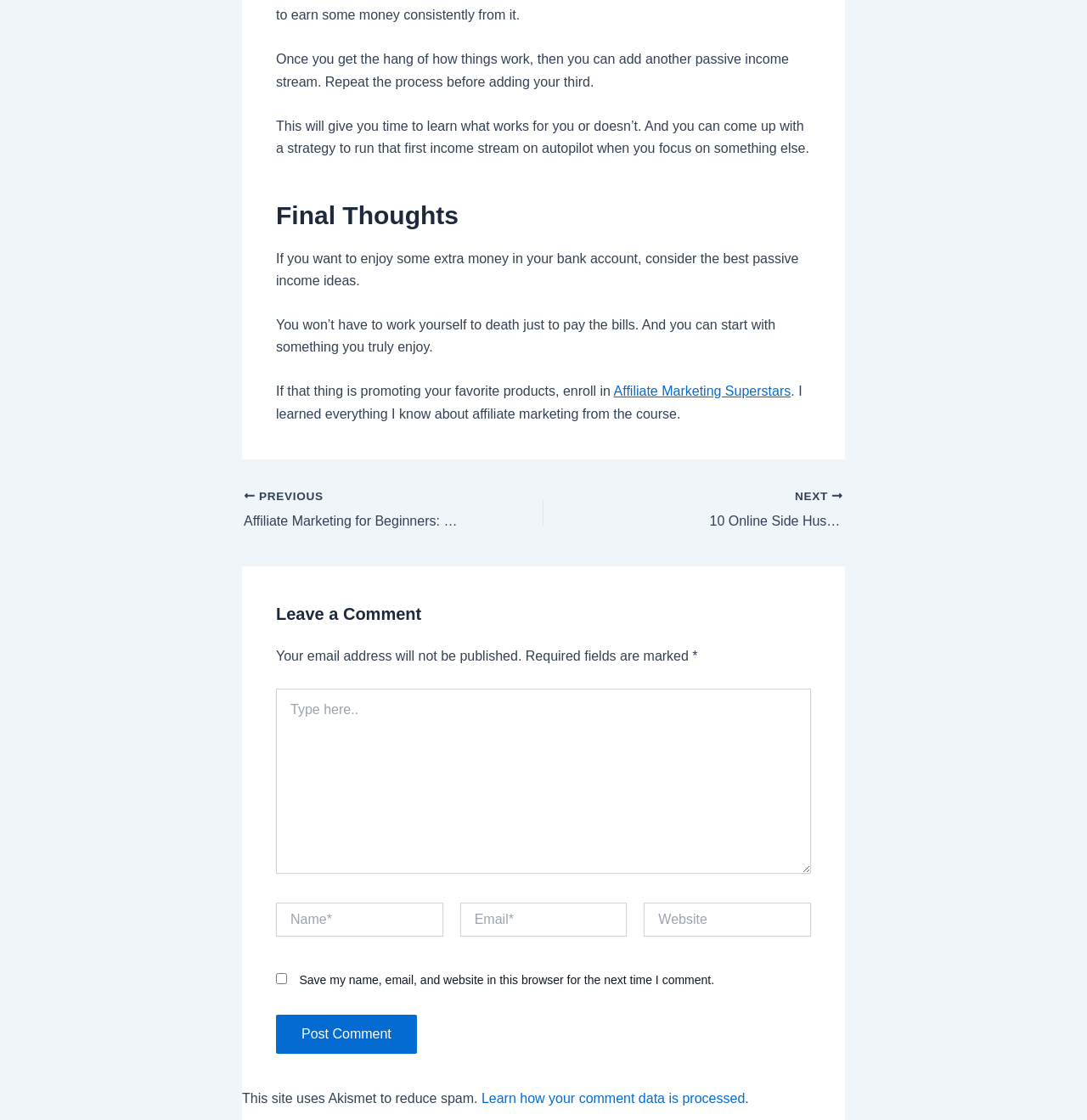Provide a brief response in the form of a single word or phrase:
How many fields are required in the comment form?

Three